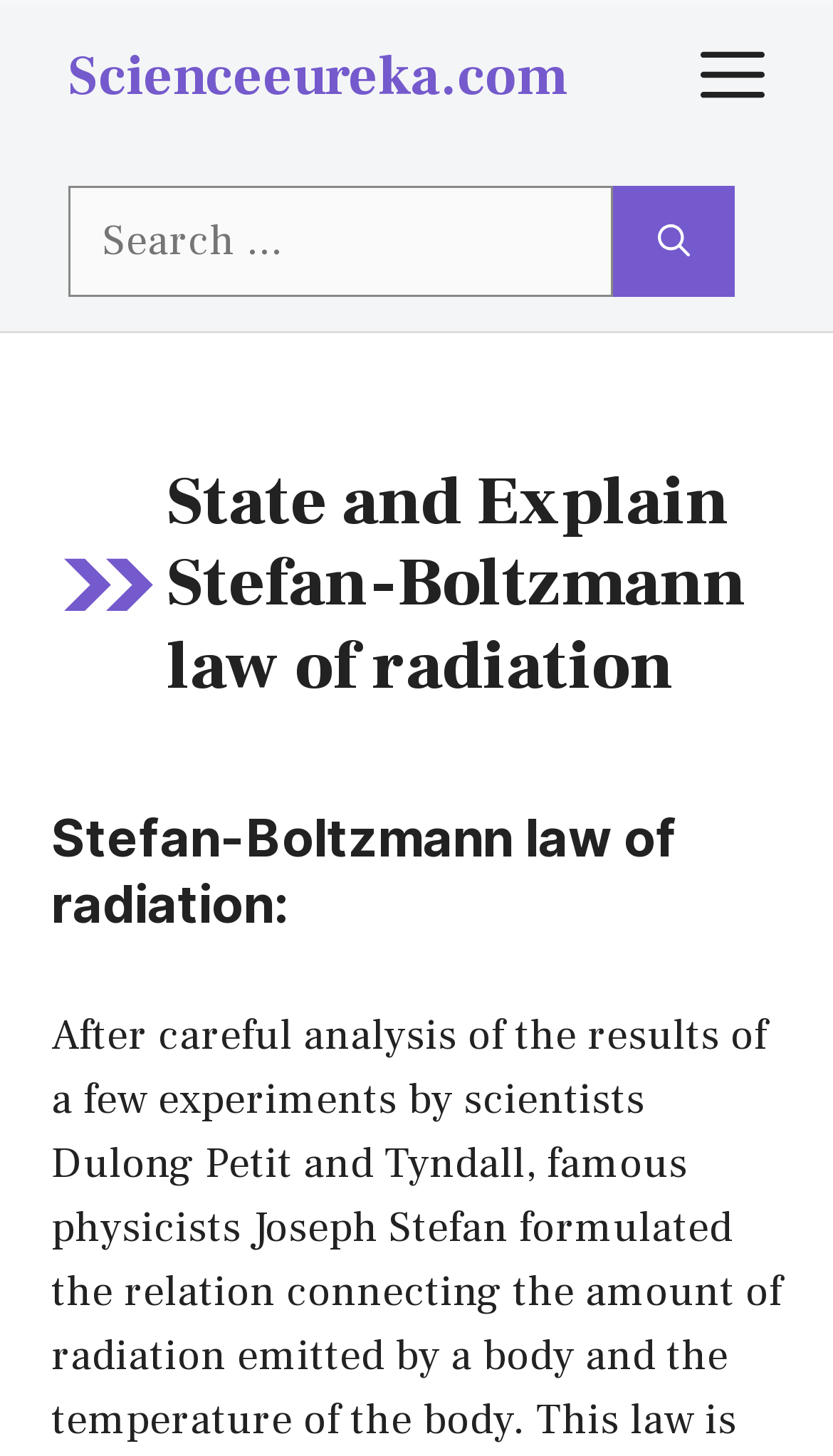Give a one-word or short phrase answer to the question: 
What is the purpose of the search box?

To search the website